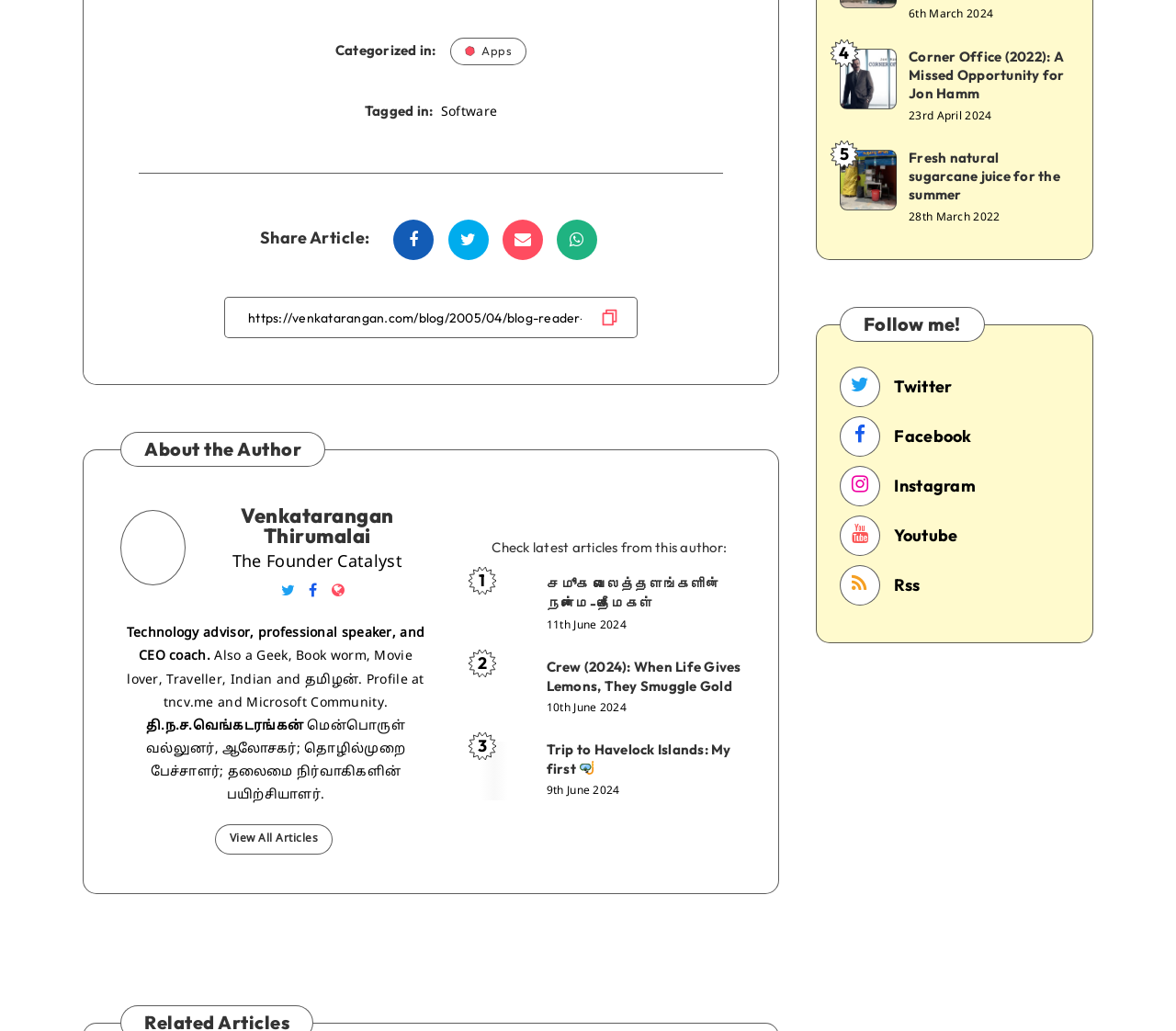Answer in one word or a short phrase: 
What is the date of the second article?

10th June 2024